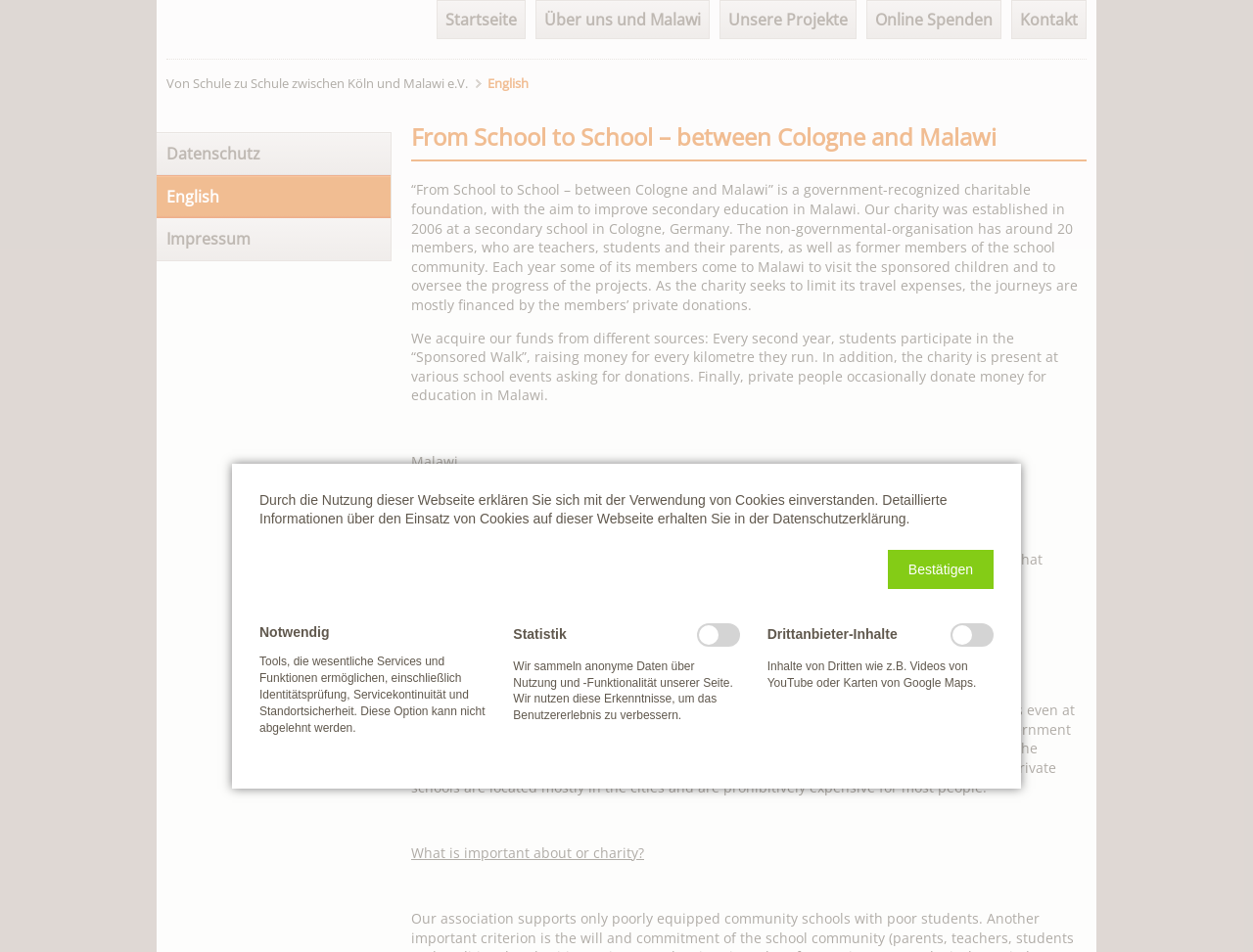Generate a thorough caption that explains the contents of the webpage.

The webpage is about a charitable foundation called "From School to School – between Cologne and Malawi" that aims to improve secondary education in Malawi. At the top of the page, there is a navigation menu with five links: "Startseite", "Über uns und Malawi", "Unsere Projekte", "Online Spenden", and "Kontakt". Below the navigation menu, there is a breadcrumb navigation section with a link to the foundation's name and a language selection option.

The main content of the page is divided into several sections. The first section introduces the foundation, stating its purpose and goals. The text explains that the foundation was established in 2006 and has around 20 members who are teachers, students, and parents. The section also mentions that the foundation's members visit Malawi every year to oversee the progress of their projects.

The next section explains how the foundation acquires its funds, including through sponsored walks, school events, and private donations. Following this, there is a section about Malawi, describing its location and poverty, and how supporting education in the country can improve life conditions.

The subsequent section focuses on the conditions of secondary schools in Malawi, stating that they lack resources and are poorly supported by the government. The section also mentions that private schools are expensive and inaccessible to most people.

Finally, there is a section that highlights the importance of the foundation's charity work. At the bottom of the page, there are links to "Datenschutz" (data protection), "Impressum" (imprint), and a notification about the use of cookies on the website. There is also a button to confirm the use of cookies.